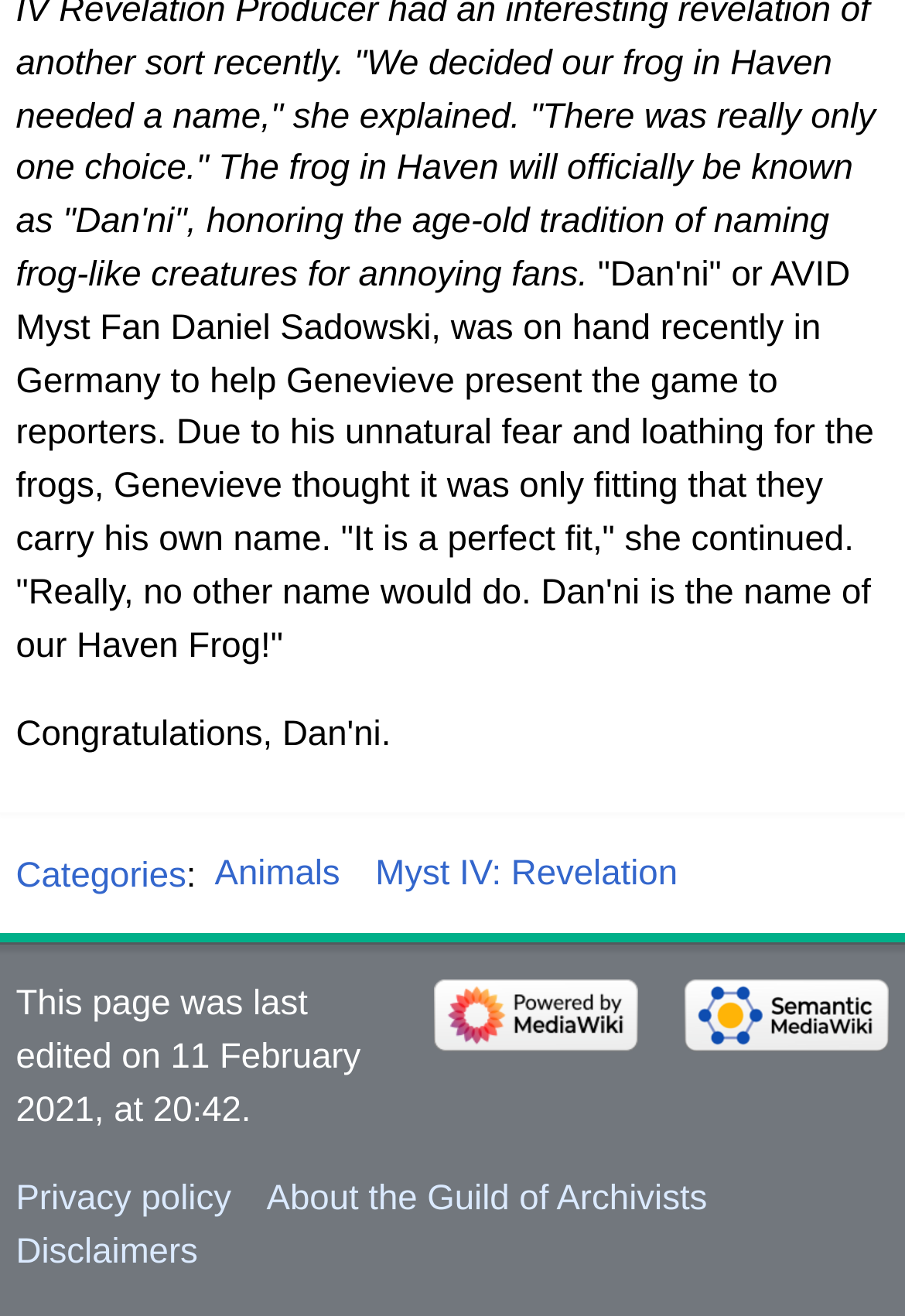How many links are in the footer?
Refer to the image and provide a one-word or short phrase answer.

5